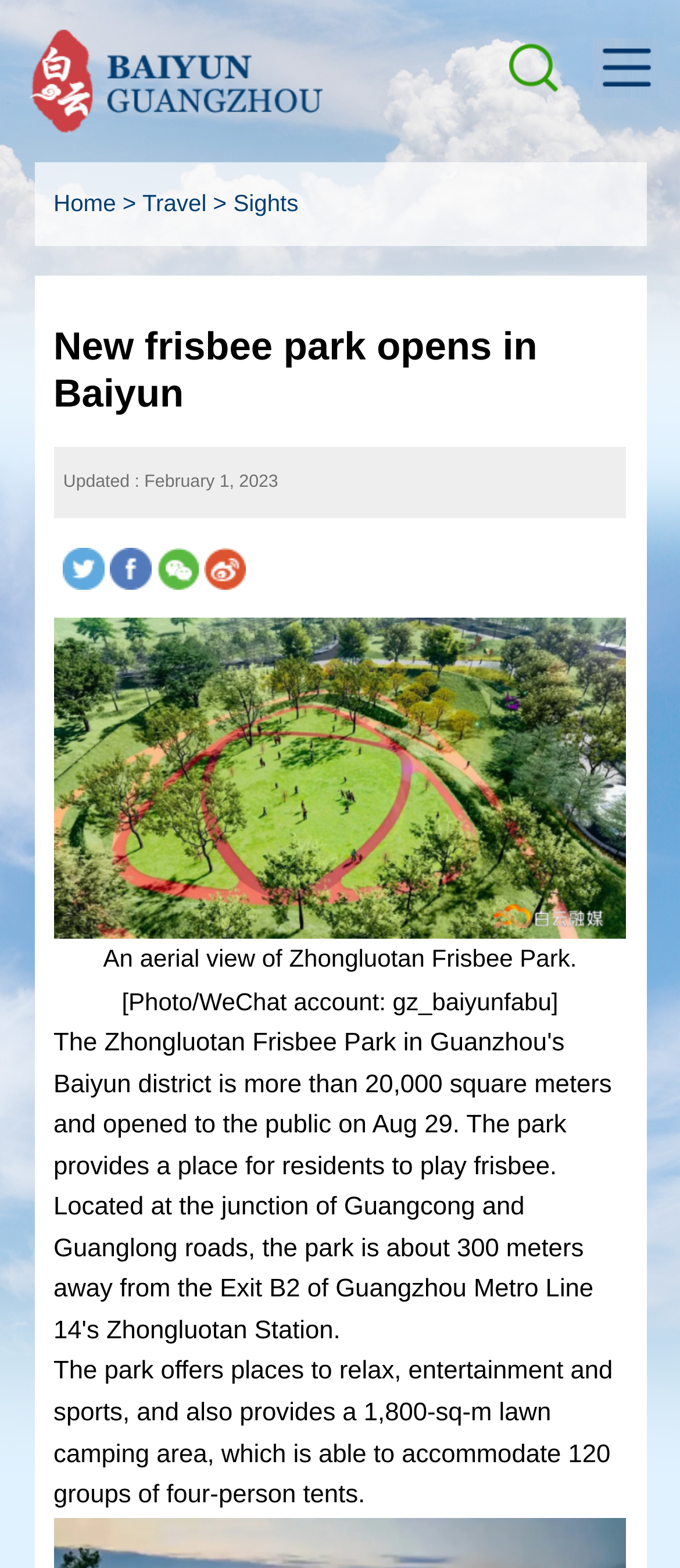What is the date of the update?
By examining the image, provide a one-word or phrase answer.

February 1, 2023